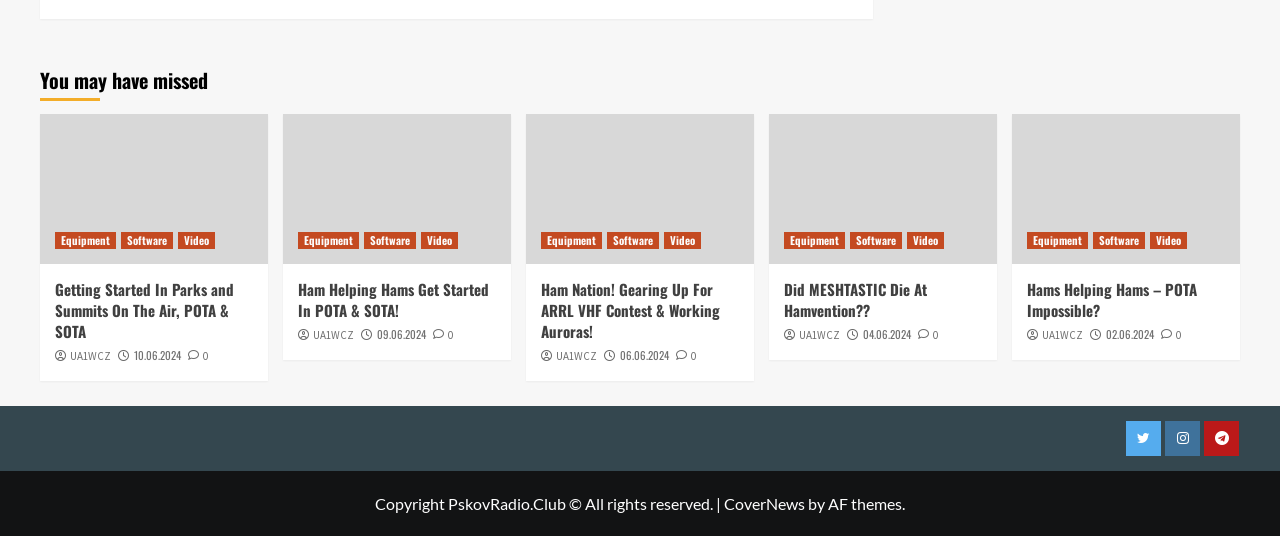Could you specify the bounding box coordinates for the clickable section to complete the following instruction: "Check 'Equipment' link"?

[0.233, 0.433, 0.28, 0.464]